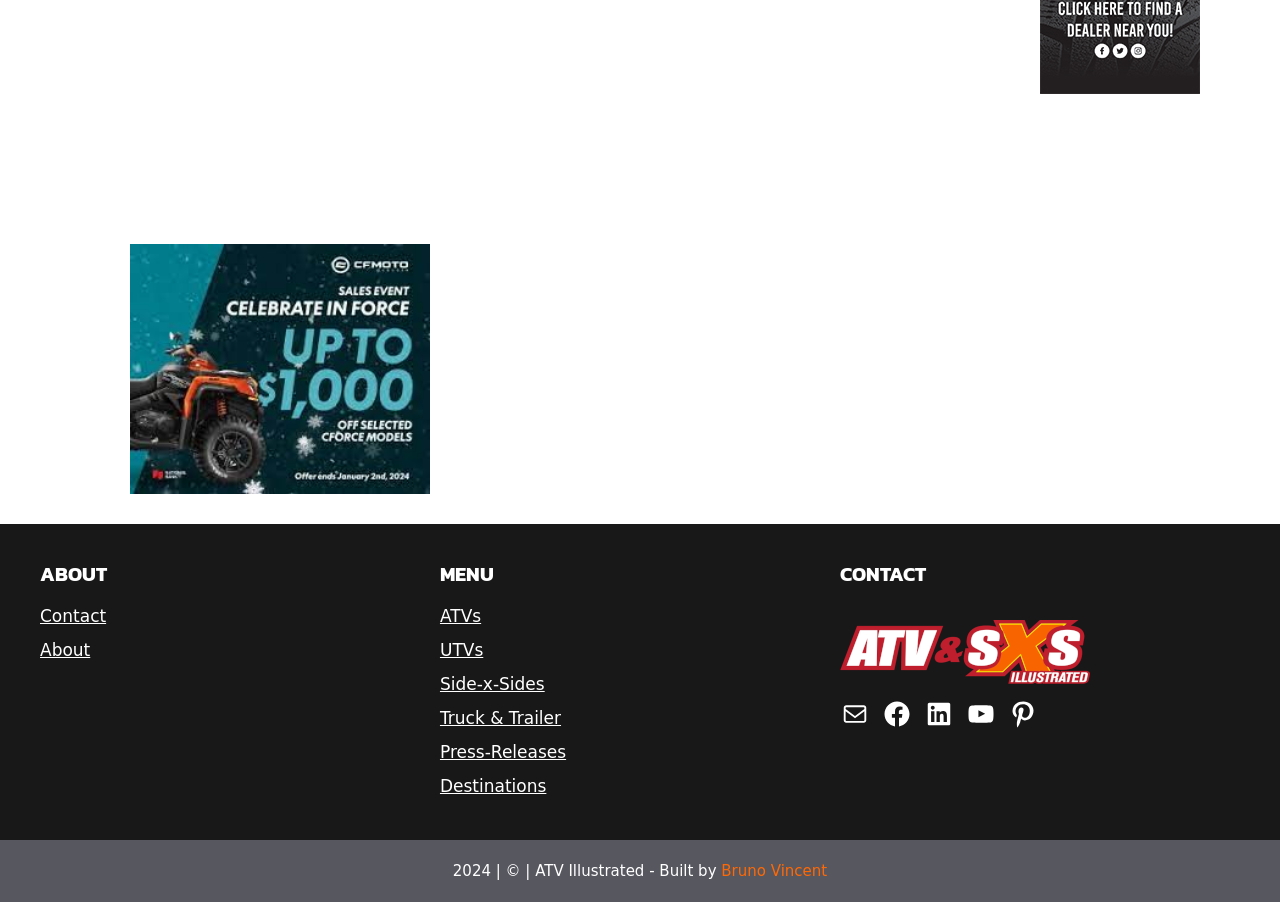How many links are in the Footer Left navigation?
Refer to the screenshot and respond with a concise word or phrase.

2